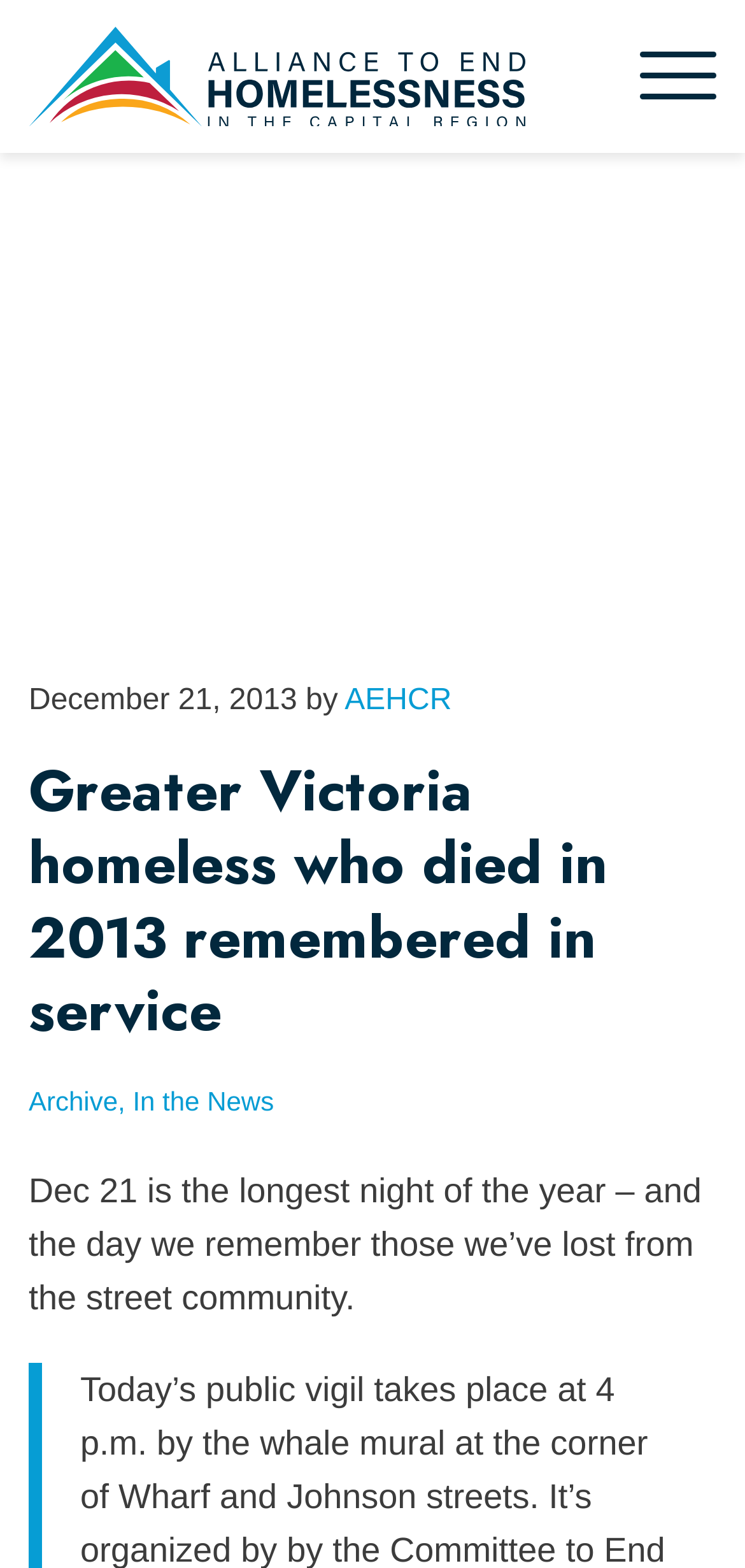Explain in detail what is displayed on the webpage.

The webpage is about an article remembering Greater Victoria homeless individuals who died in 2013. At the top left of the page, there is a logo of AEHCR, a horizontal graphic element. Next to the logo, there is a menu button labeled "Menu" at the top right corner of the page.

Below the logo, there is a header section that spans the entire width of the page. It contains the date "December 21, 2013" on the left, followed by the text "by" and then "AEHCR". The main heading of the article, "Greater Victoria homeless who died in 2013 remembered in service", is centered below the date and author information.

Under the heading, there are two lines of text. The first line reads "Archive, In the News" and is positioned near the top left of the main content area. The second line is a paragraph that starts with "Dec 21 is the longest night of the year – and the day we remember those we’ve lost from the street community." This paragraph is located below the first line of text and spans almost the entire width of the page.